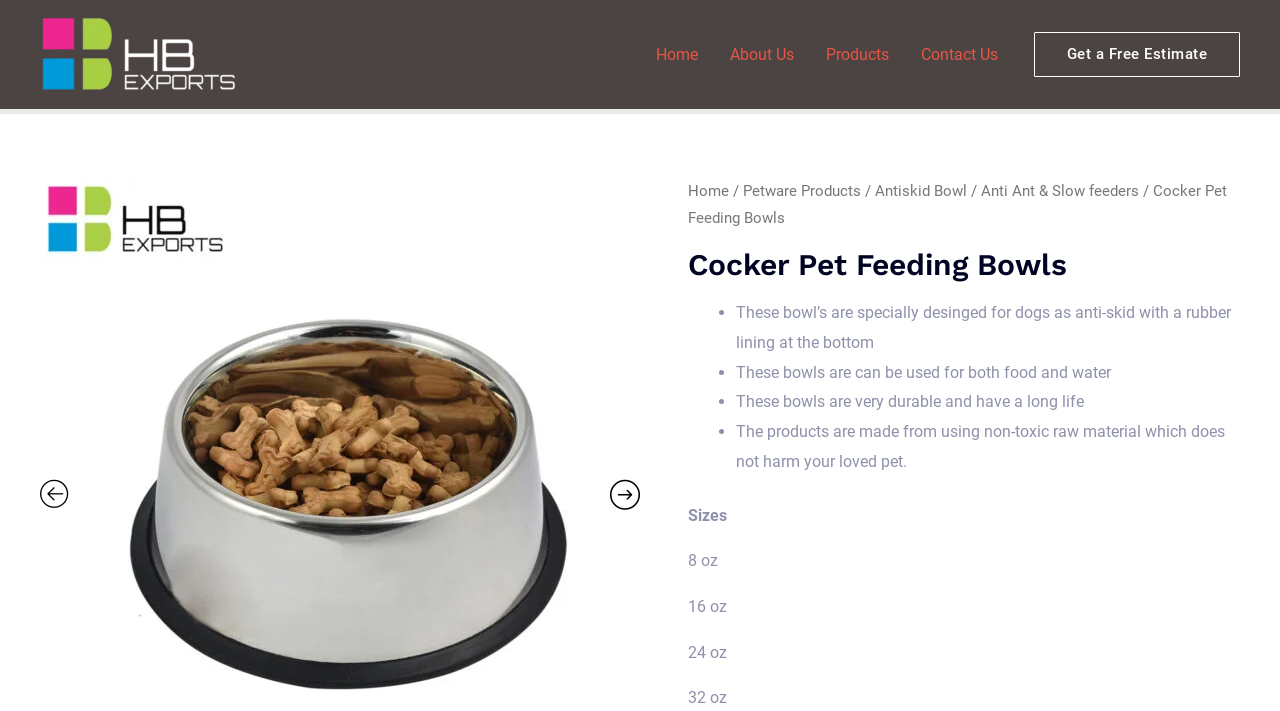Locate and provide the bounding box coordinates for the HTML element that matches this description: "Petware Products".

[0.58, 0.256, 0.673, 0.281]